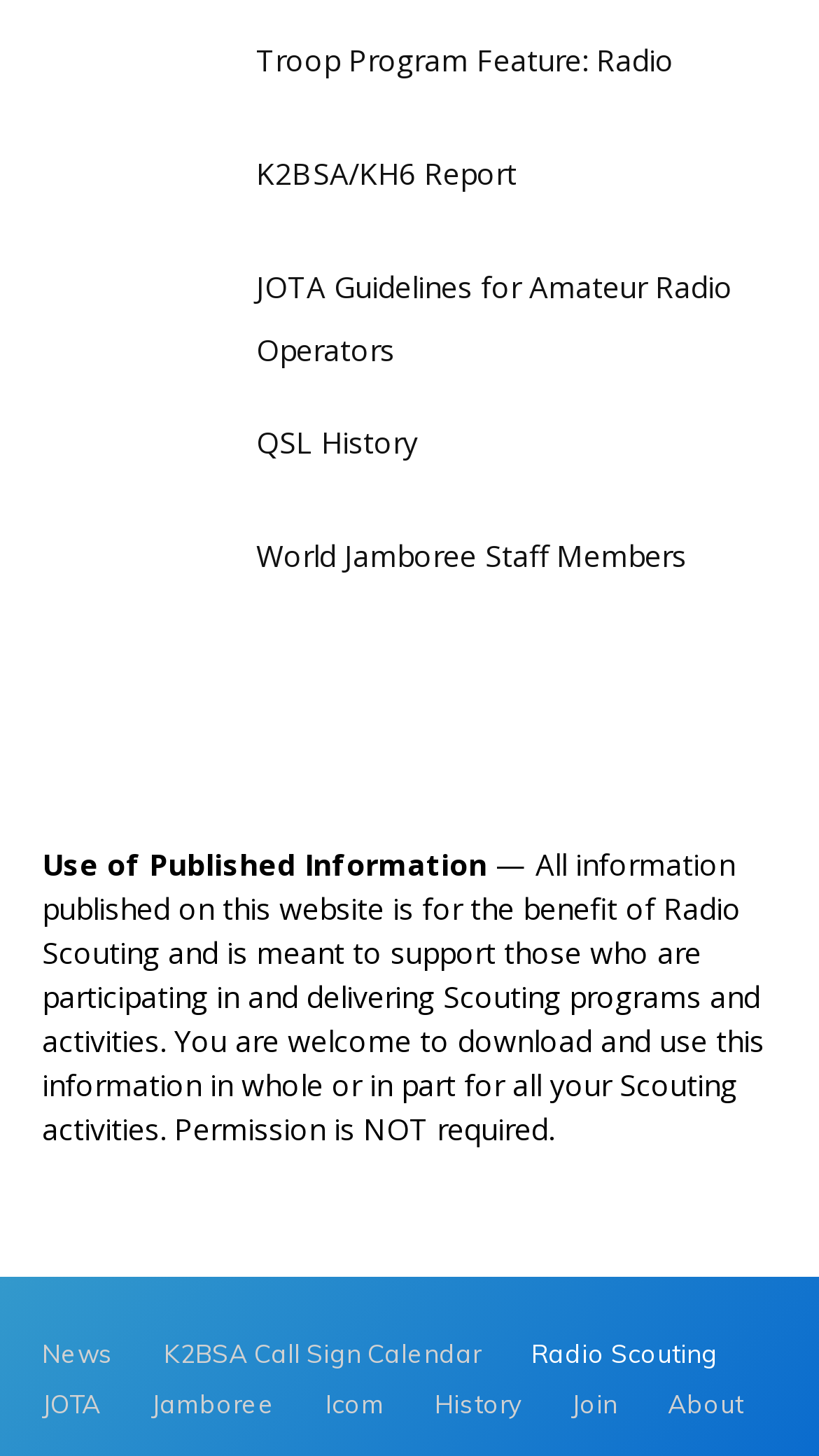Please provide a comprehensive answer to the question based on the screenshot: What is the main topic of the webpage?

Based on the links and images on the webpage, it appears to be focused on Radio Scouting, with topics such as JOTA, Jamboree, and Radio Scouting programs.